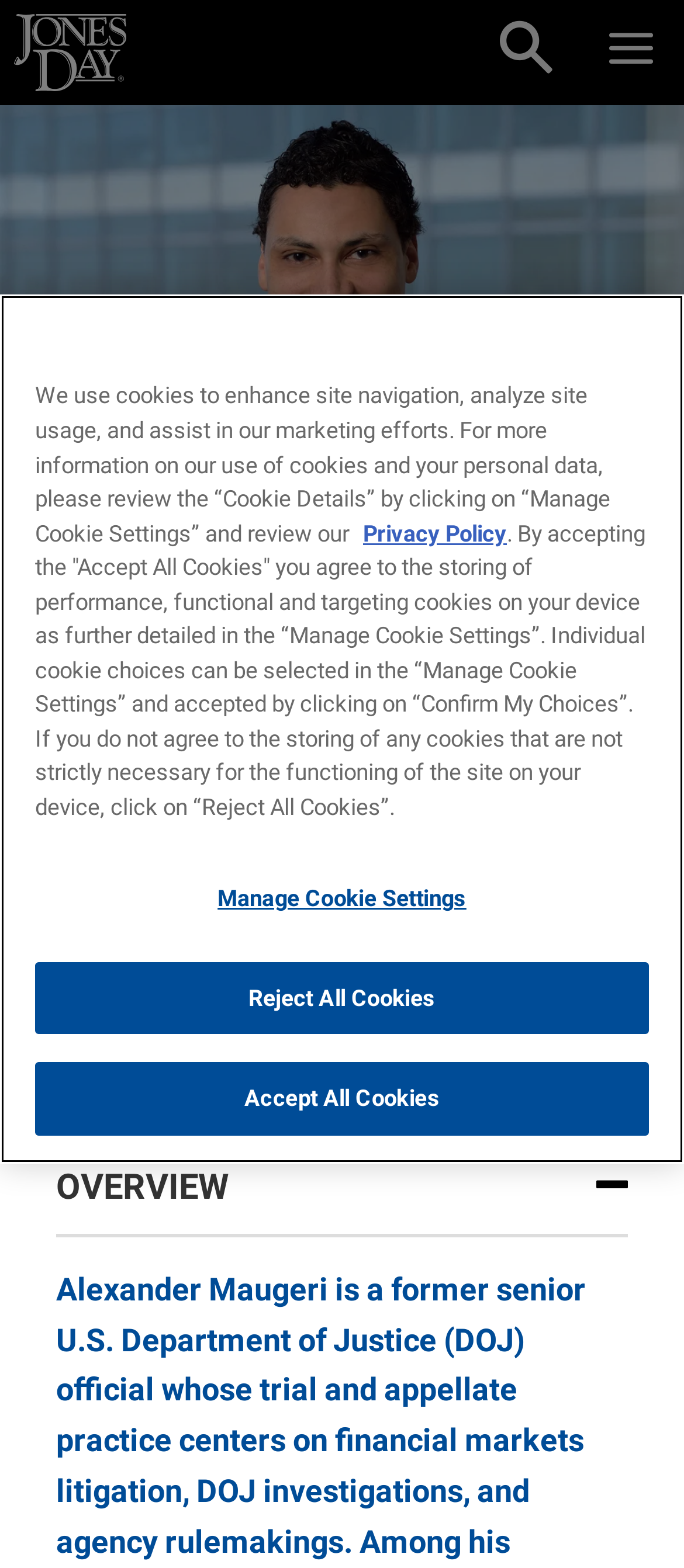Give a one-word or phrase response to the following question: What is the phone number of Alexander V. Maugeri?

1.212.326.3880